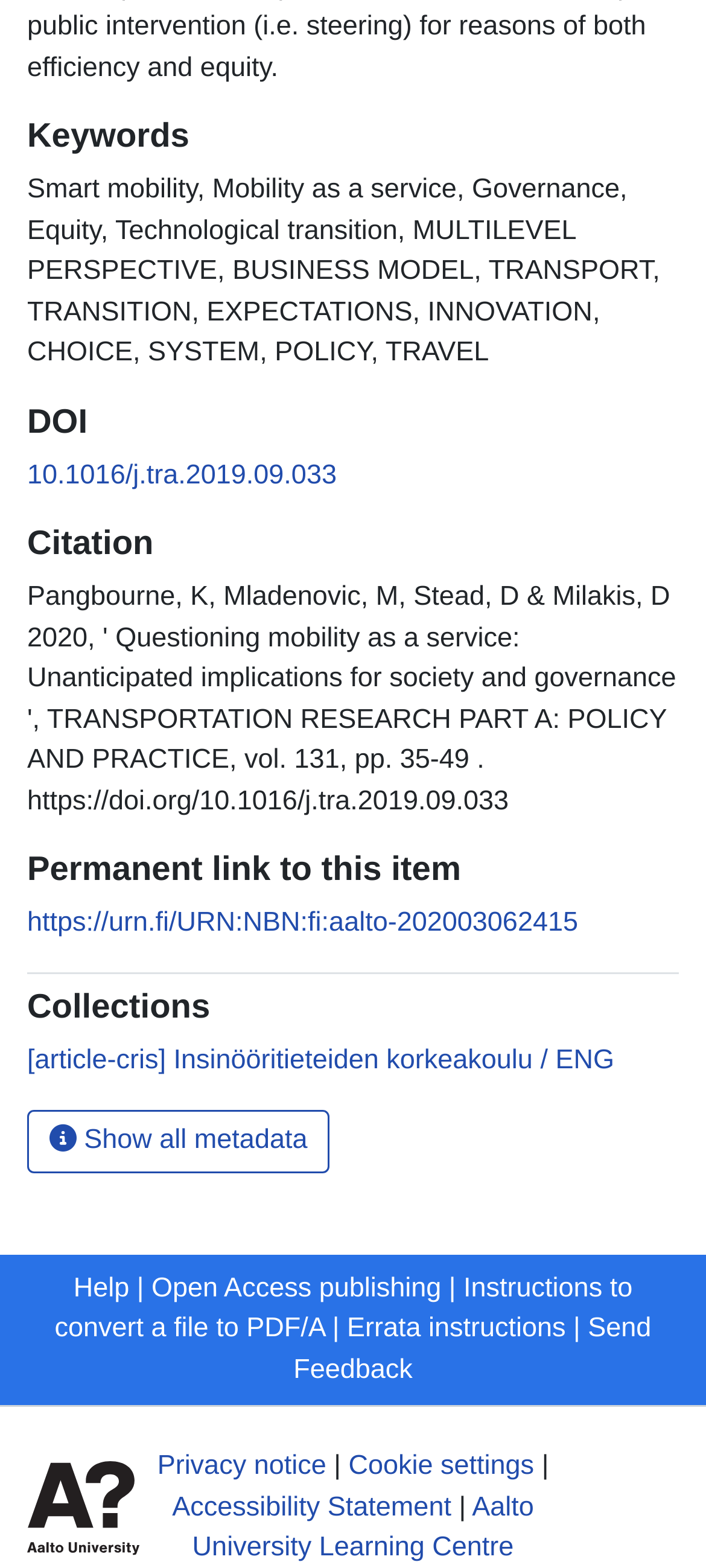What is the permanent link to this item?
Respond to the question with a single word or phrase according to the image.

https://urn.fi/URN:NBN:fi:aalto-202003062415